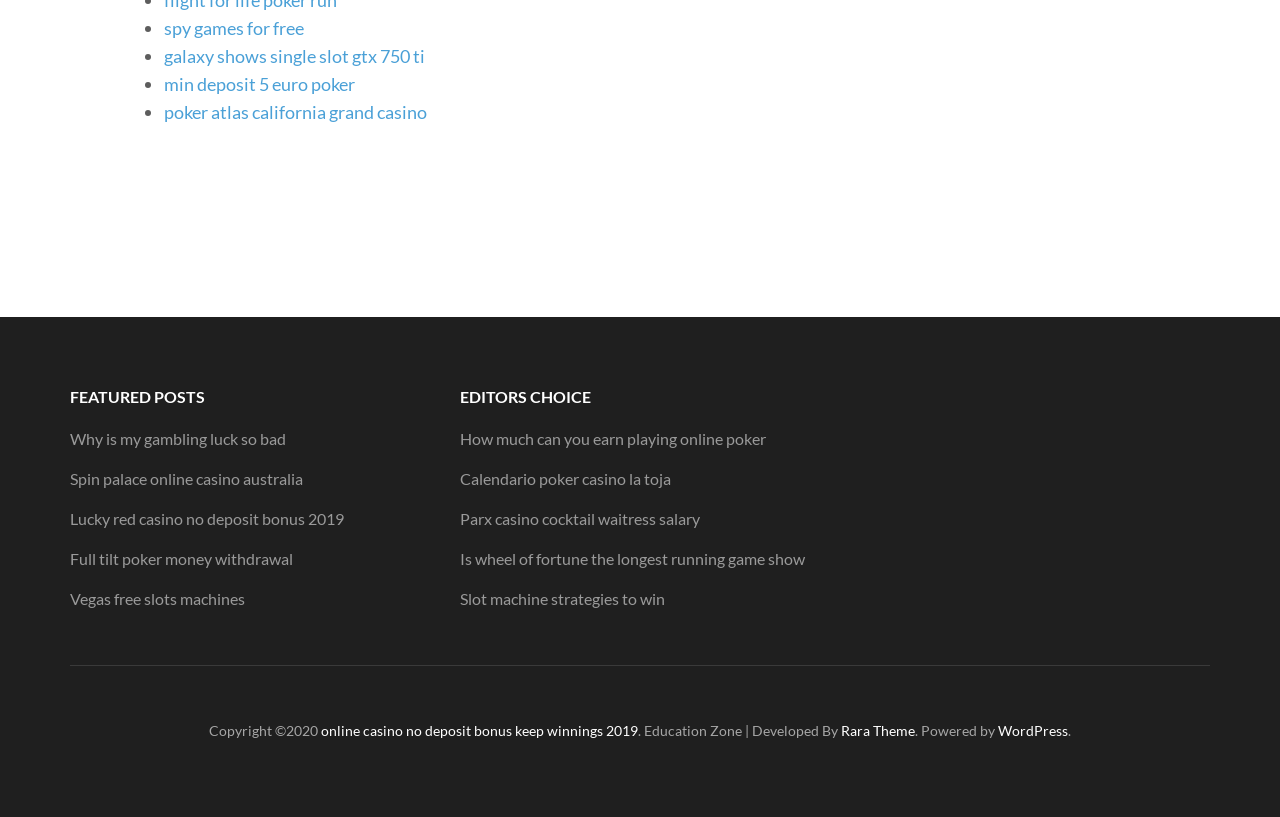Is there a copyright notice on this webpage?
Kindly give a detailed and elaborate answer to the question.

At the bottom of the webpage, there is a static text element that reads 'Copyright ©2020', indicating that the content on the webpage is copyrighted.